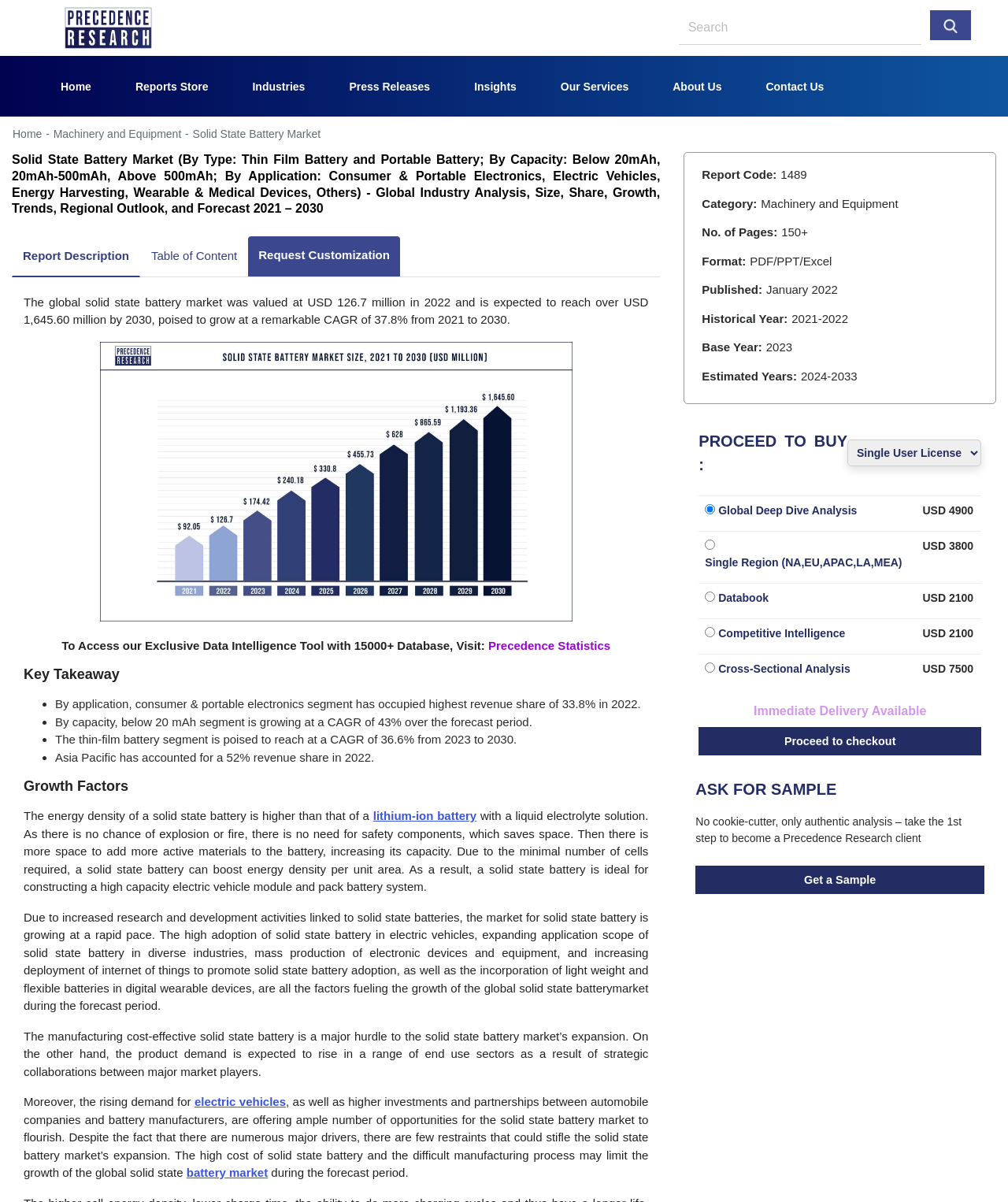What is the revenue share of Asia Pacific in 2022?
Examine the webpage screenshot and provide an in-depth answer to the question.

The answer can be found in the static text 'Asia Pacific has accounted for a 52% revenue share in 2022.'